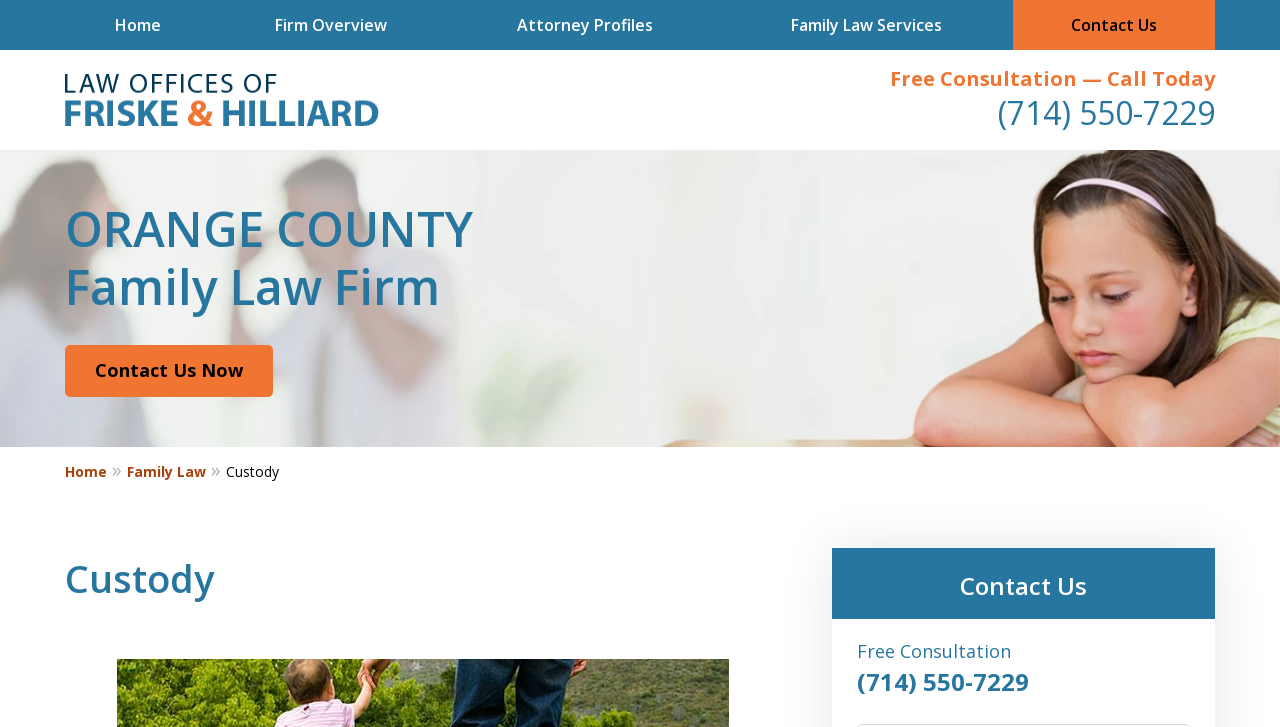Find the bounding box coordinates of the element's region that should be clicked in order to follow the given instruction: "Navigate to the 'Home' page". The coordinates should consist of four float numbers between 0 and 1, i.e., [left, top, right, bottom].

[0.051, 0.0, 0.165, 0.069]